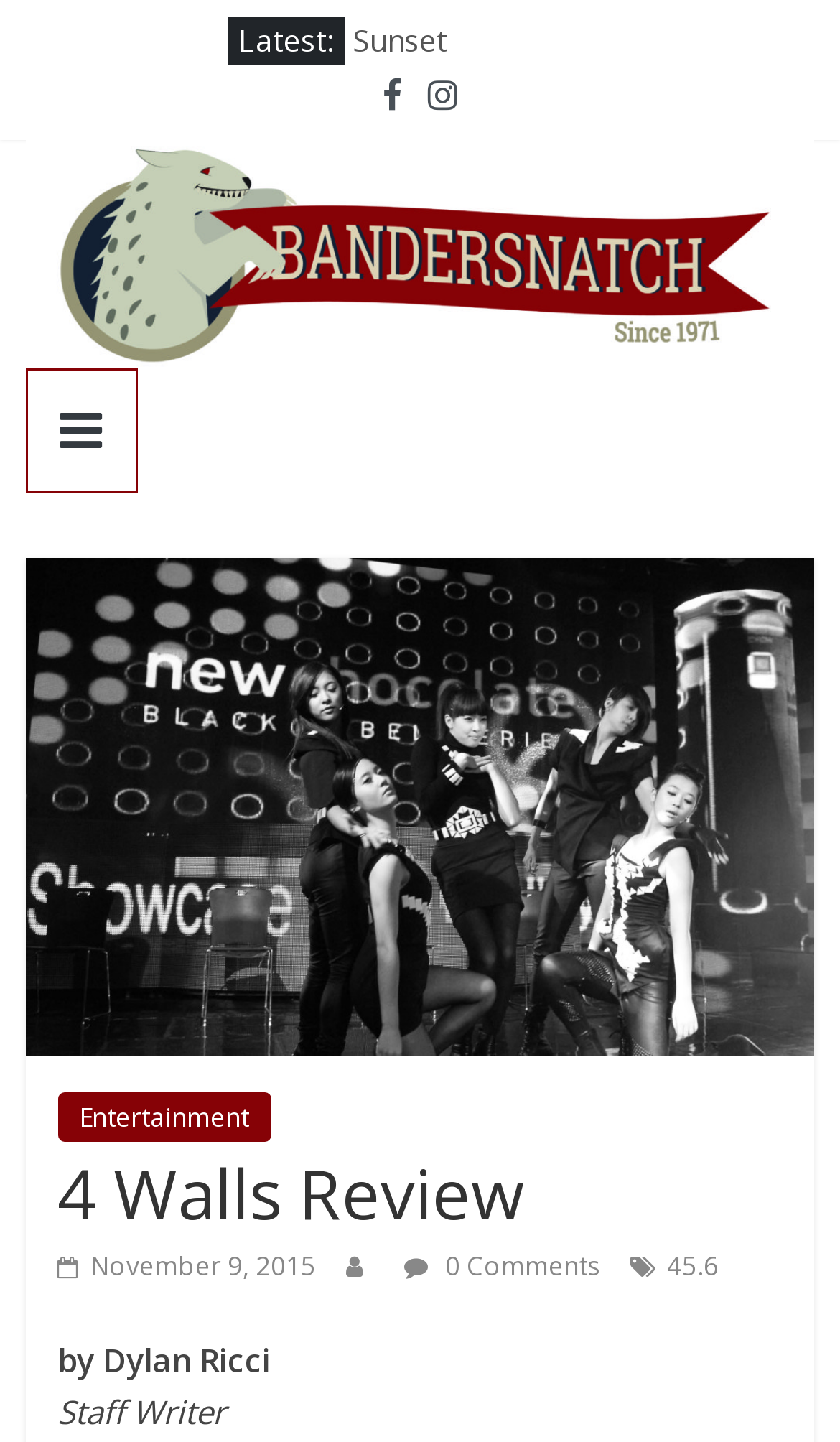Can you extract the headline from the webpage for me?

4 Walls Review